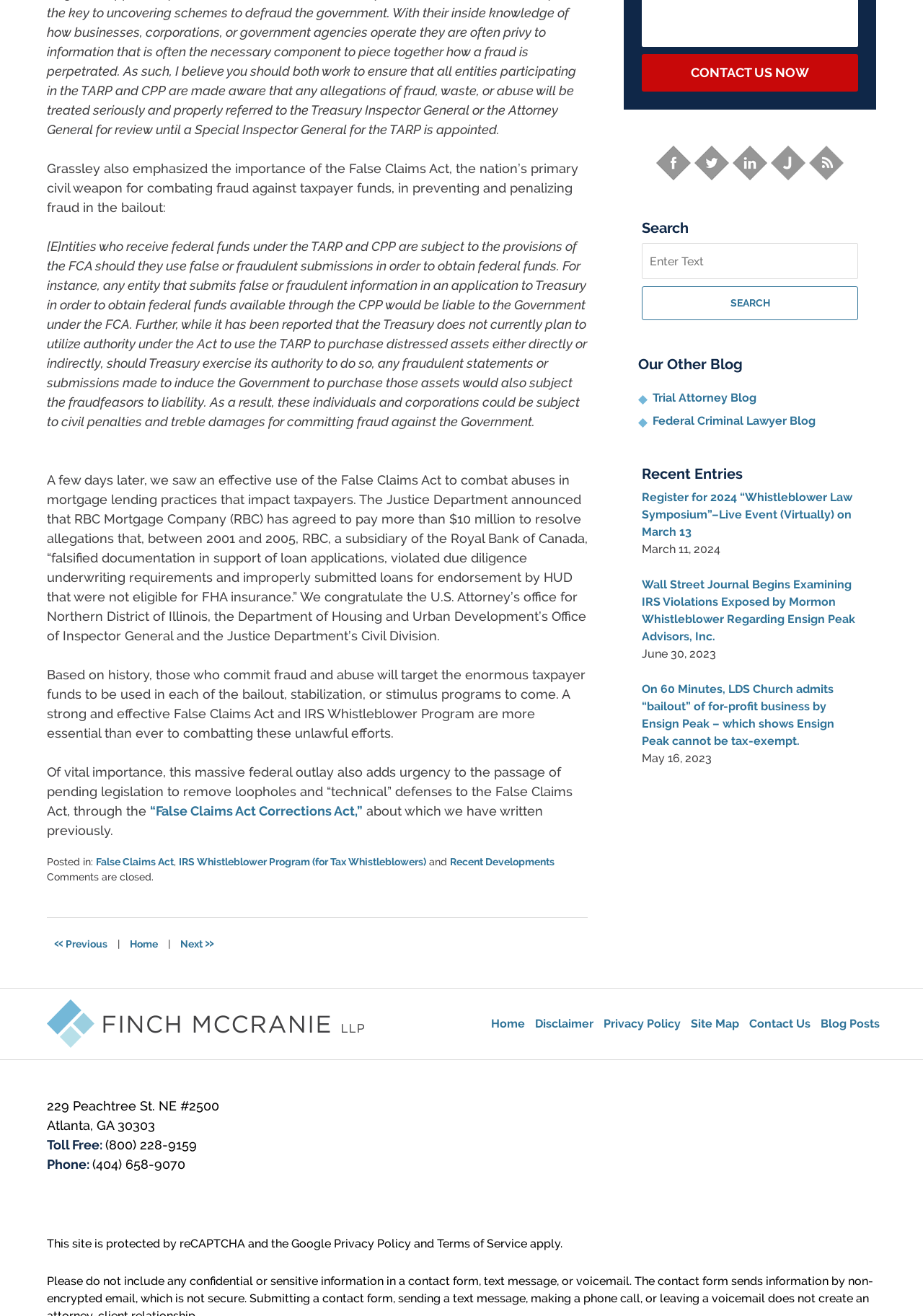Based on the element description Site Map, identify the bounding box of the UI element in the given webpage screenshot. The coordinates should be in the format (top-left x, top-left y, bottom-right x, bottom-right y) and must be between 0 and 1.

[0.745, 0.768, 0.805, 0.788]